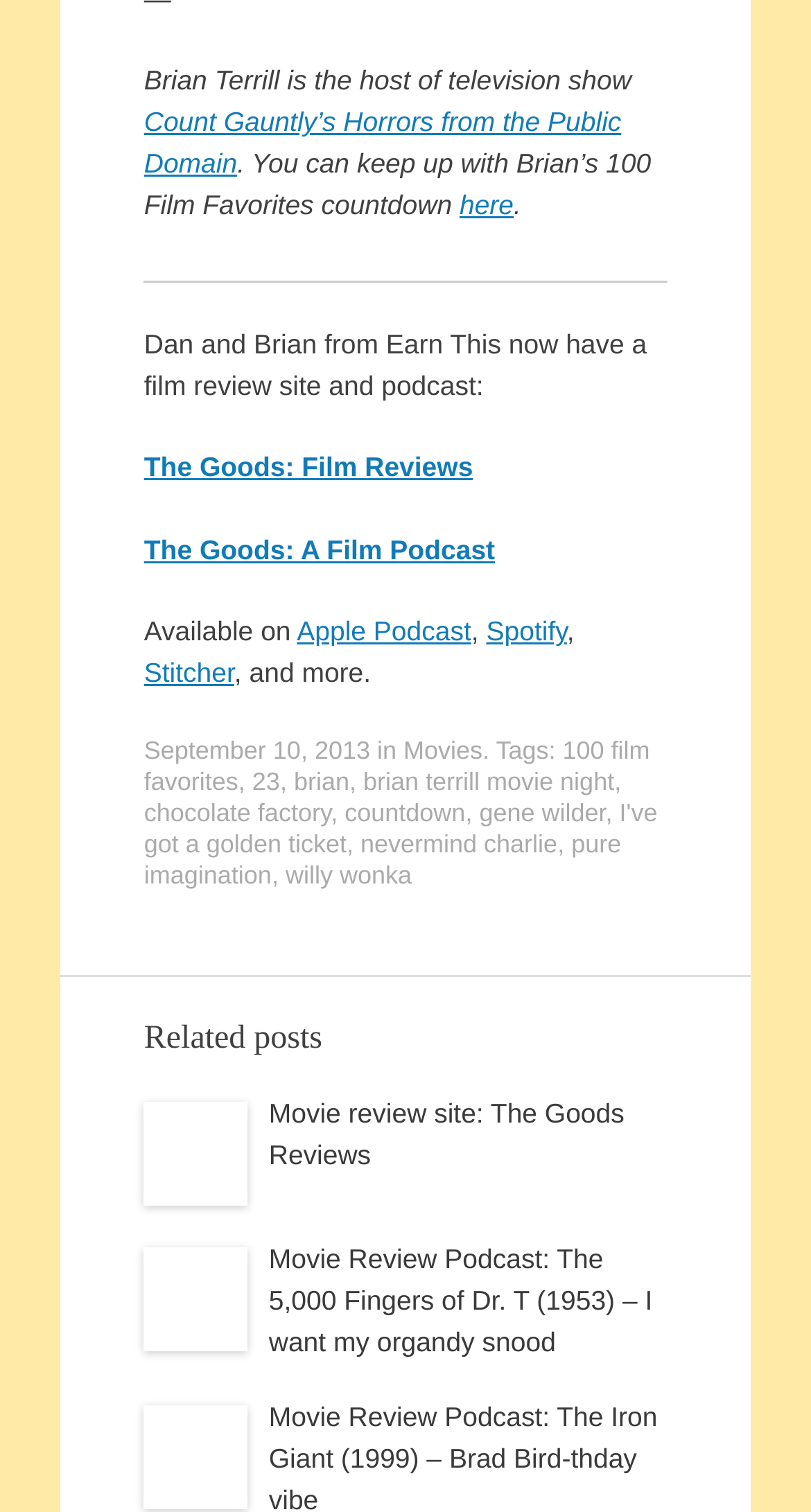Determine the bounding box coordinates for the area that should be clicked to carry out the following instruction: "View Mark Mackay's profile".

None